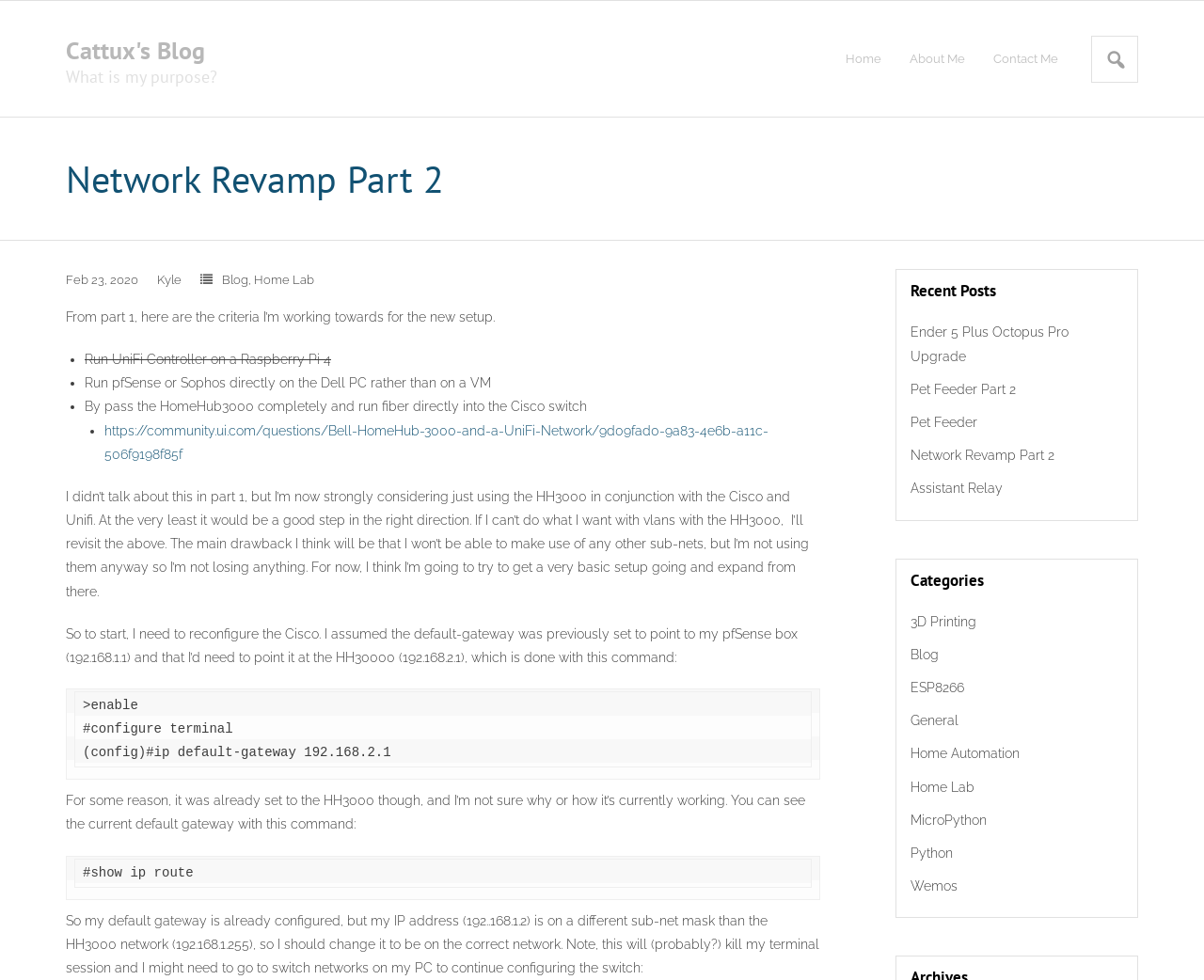Identify the bounding box coordinates of the clickable region necessary to fulfill the following instruction: "View the 'Recent Posts' section". The bounding box coordinates should be four float numbers between 0 and 1, i.e., [left, top, right, bottom].

[0.744, 0.275, 0.945, 0.531]